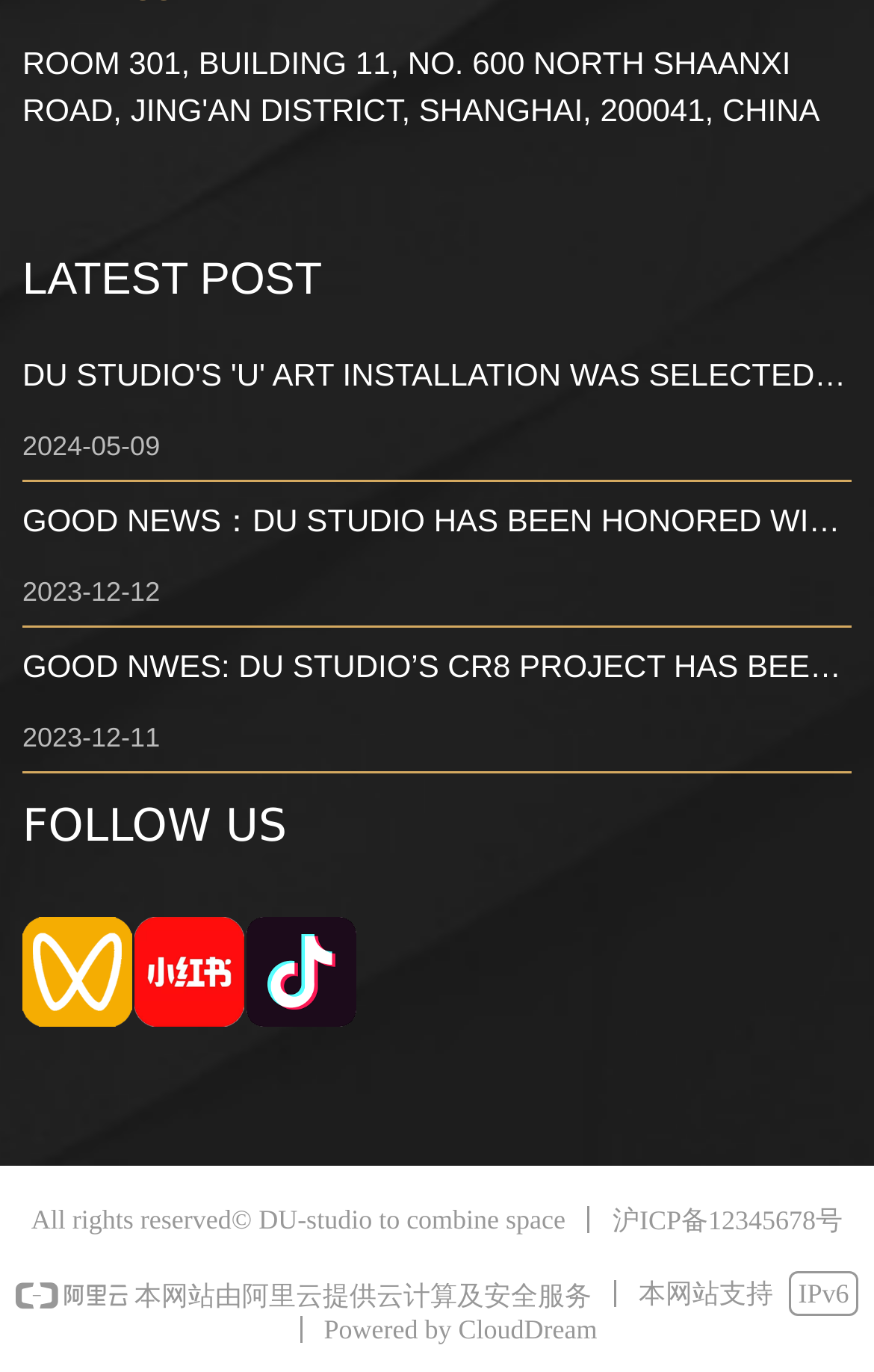Use a single word or phrase to answer the question:
What is the date of the latest post?

2024-05-09